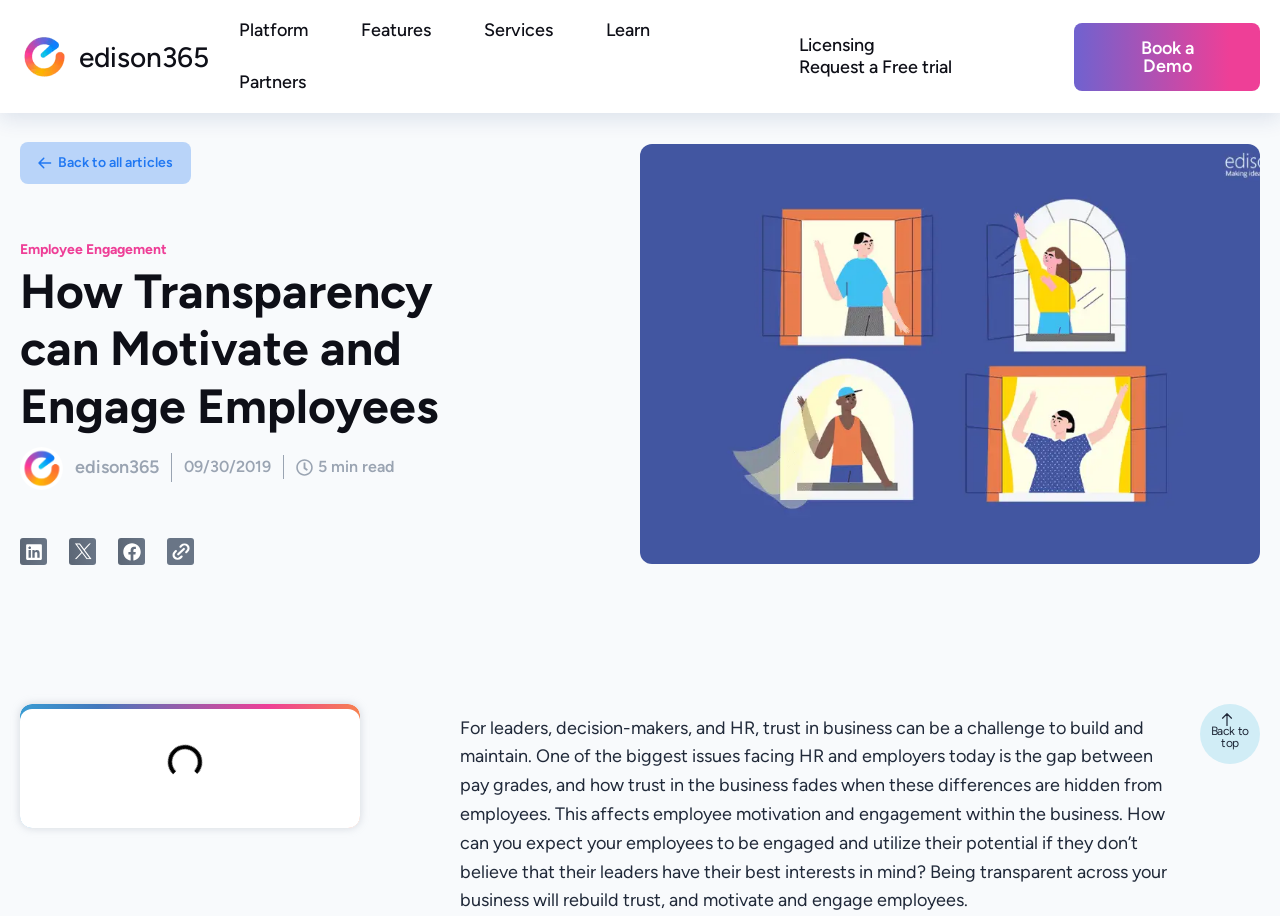Using the element description: "Back to all articles", determine the bounding box coordinates for the specified UI element. The coordinates should be four float numbers between 0 and 1, [left, top, right, bottom].

[0.016, 0.155, 0.149, 0.201]